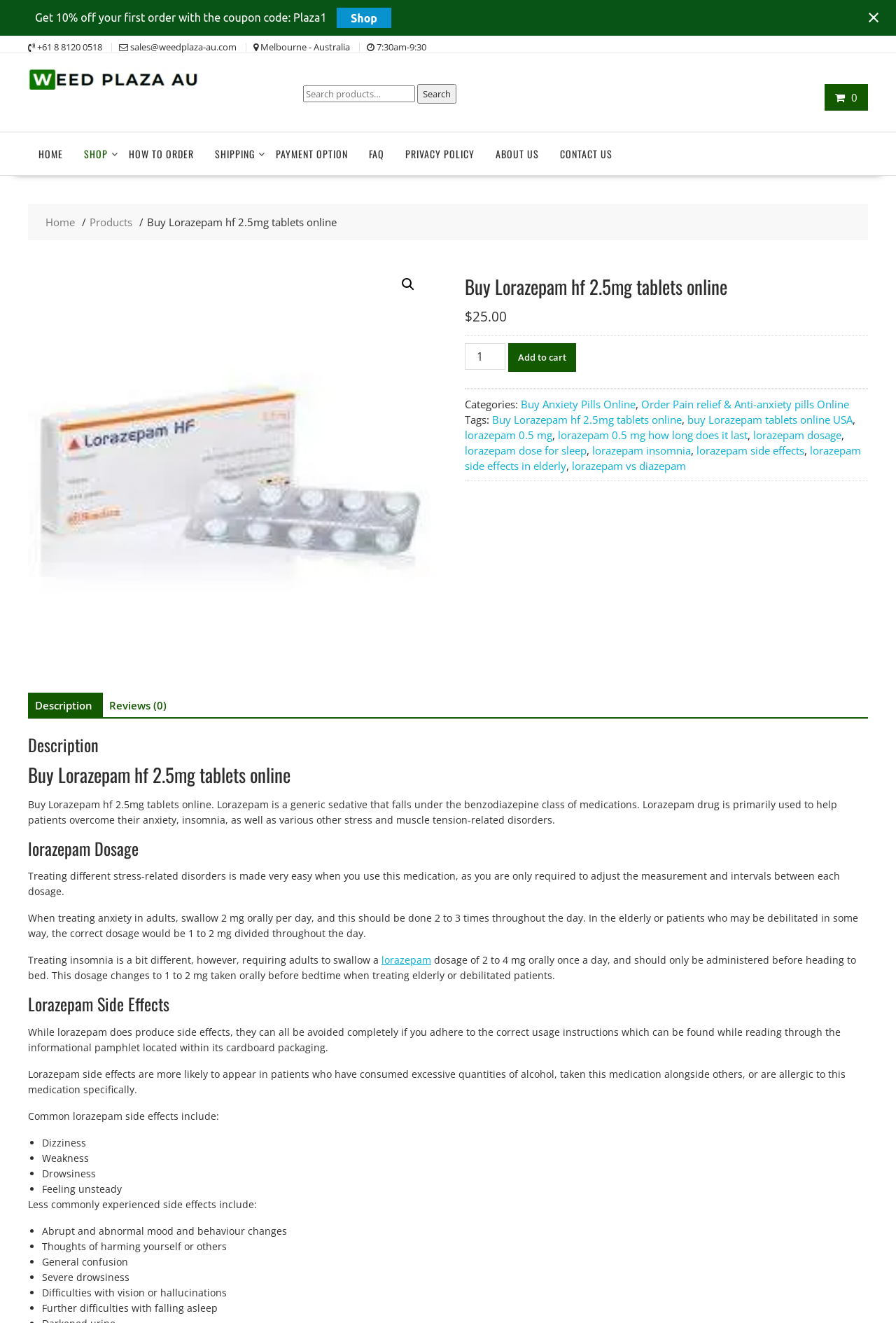What are the categories related to Lorazepam hf 2.5mg tablets? Based on the image, give a response in one word or a short phrase.

Anxiety Pills, Pain relief & Anti-anxiety pills